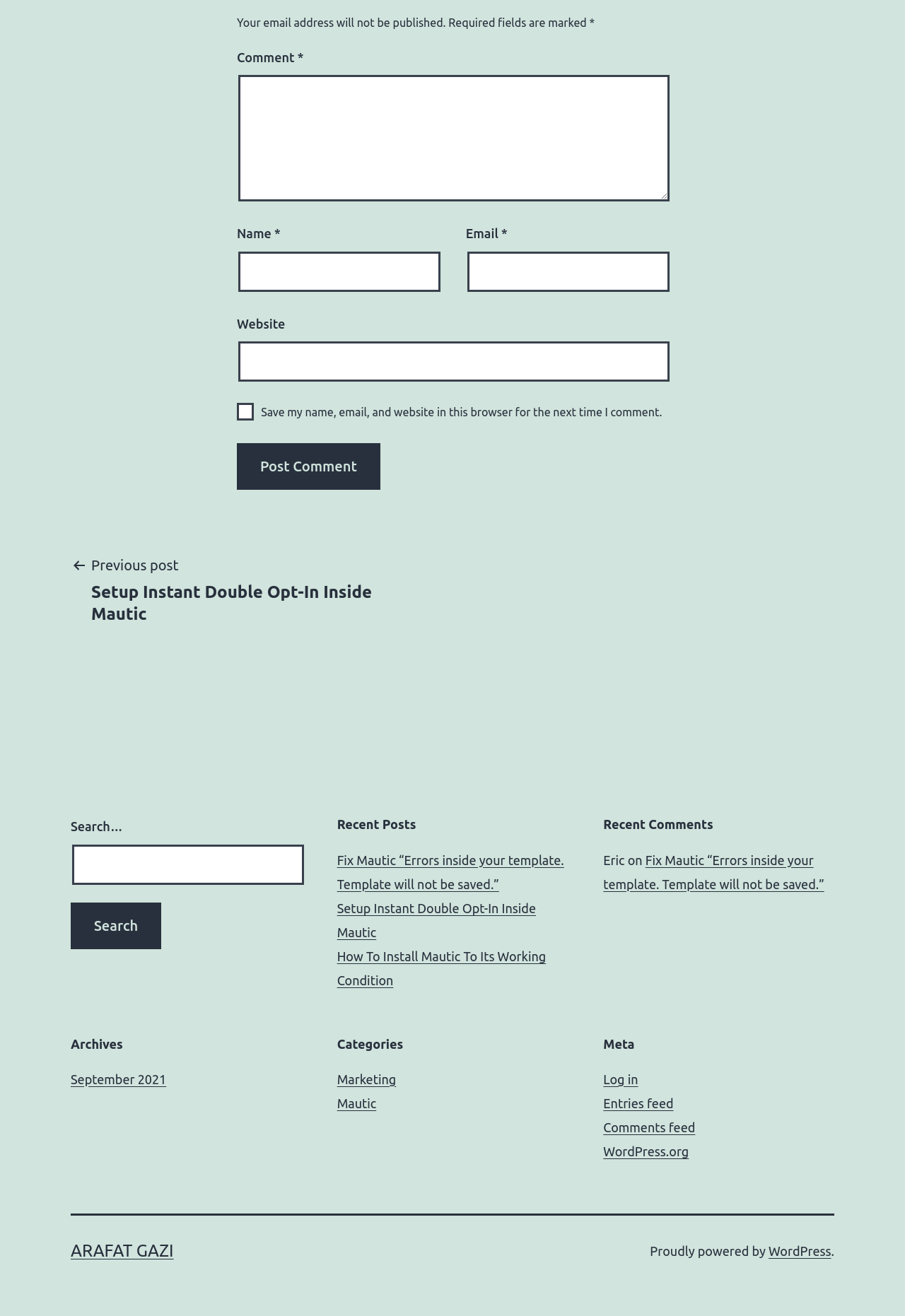Please identify the coordinates of the bounding box for the clickable region that will accomplish this instruction: "Log in".

[0.667, 0.815, 0.705, 0.825]